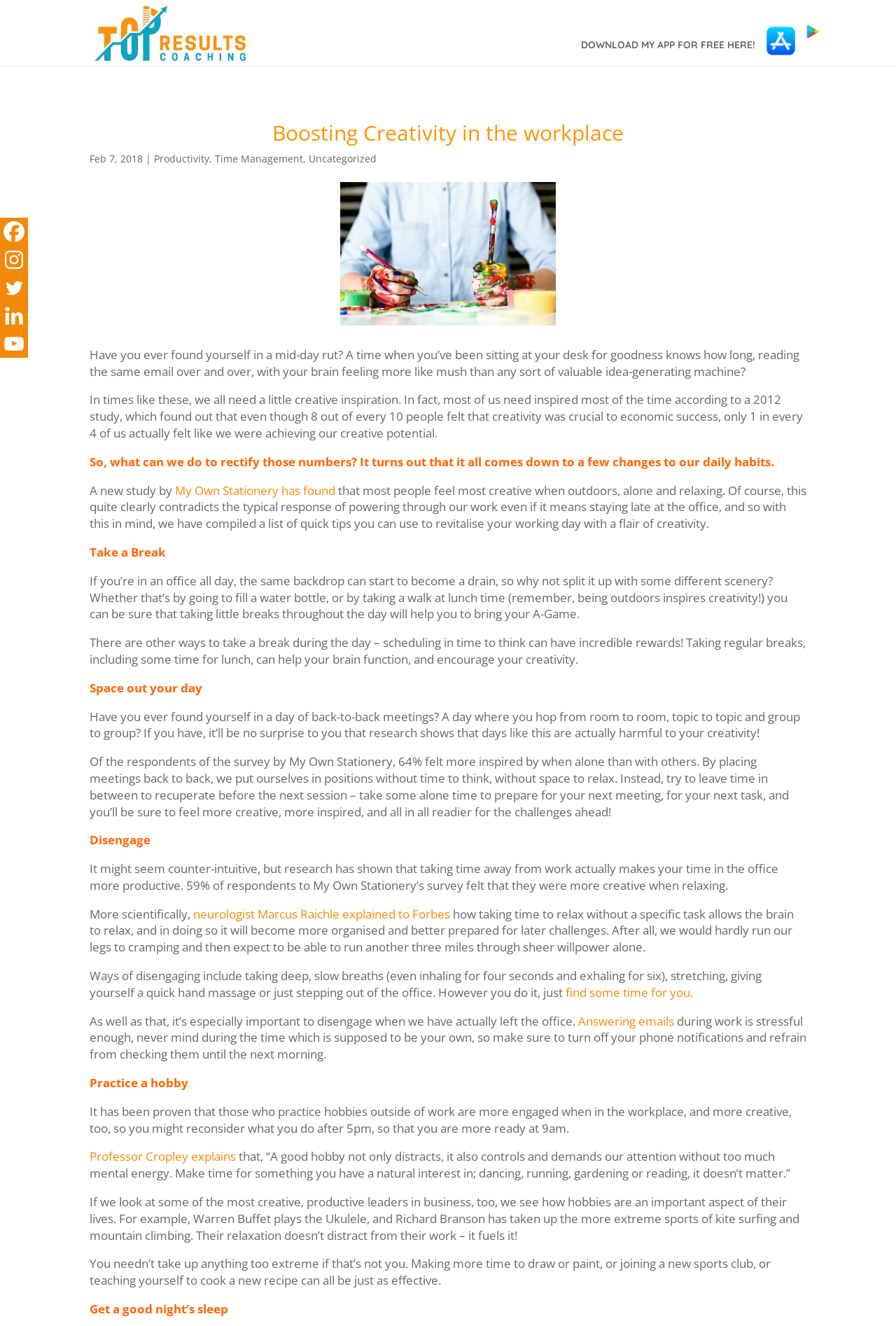Refer to the screenshot and give an in-depth answer to this question: What is the recommended way to disengage?

The article suggests taking deep, slow breaths as a way to disengage. This is mentioned in the section 'Disengage' where it says 'Ways of disengaging include taking deep, slow breaths (even inhaling for four seconds and exhaling for six), stretching, giving yourself a quick hand massage or just stepping out of the office.'